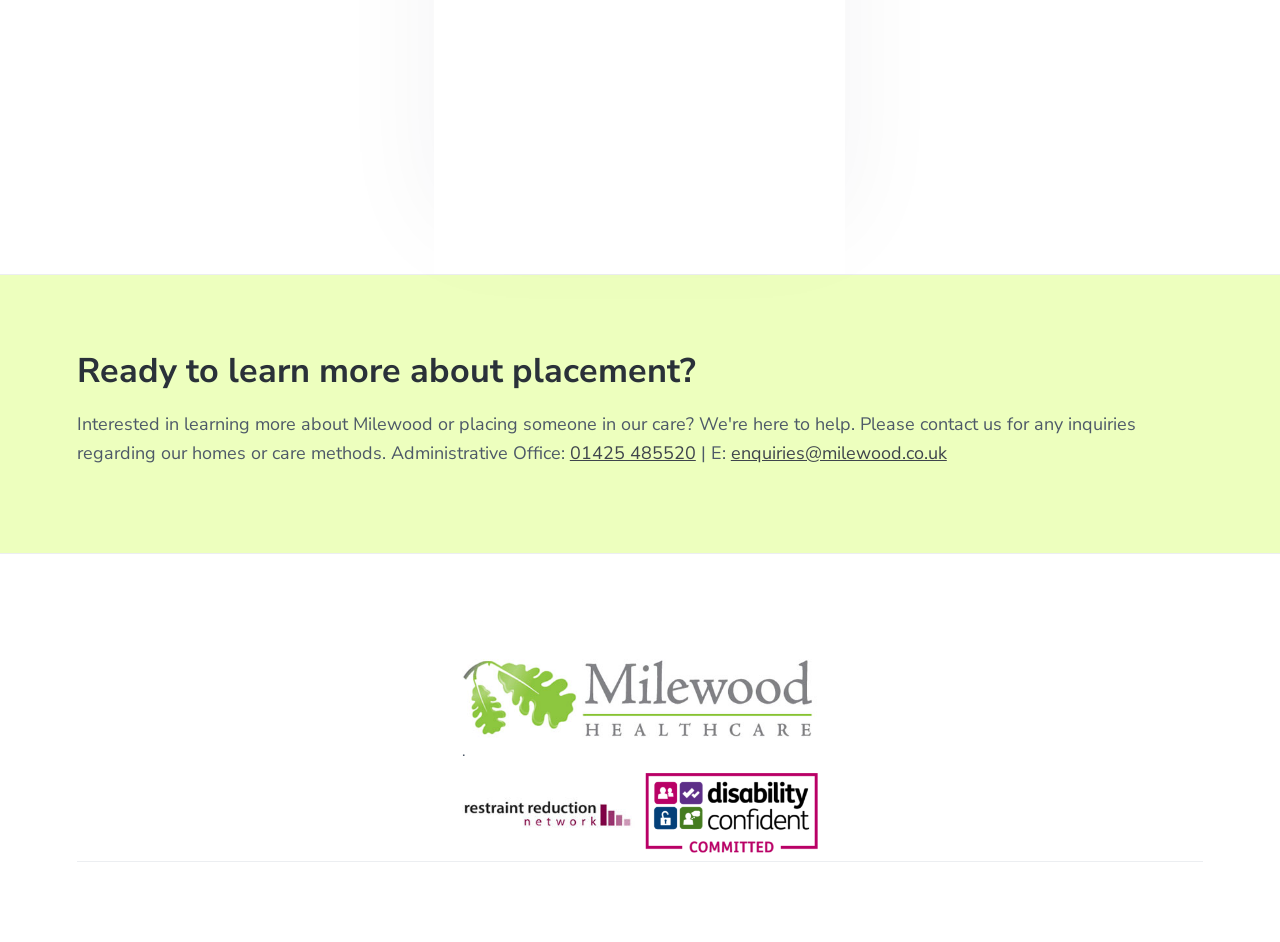Using the provided description 01425 485520, find the bounding box coordinates for the UI element. Provide the coordinates in (top-left x, top-left y, bottom-right x, bottom-right y) format, ensuring all values are between 0 and 1.

[0.445, 0.468, 0.544, 0.494]